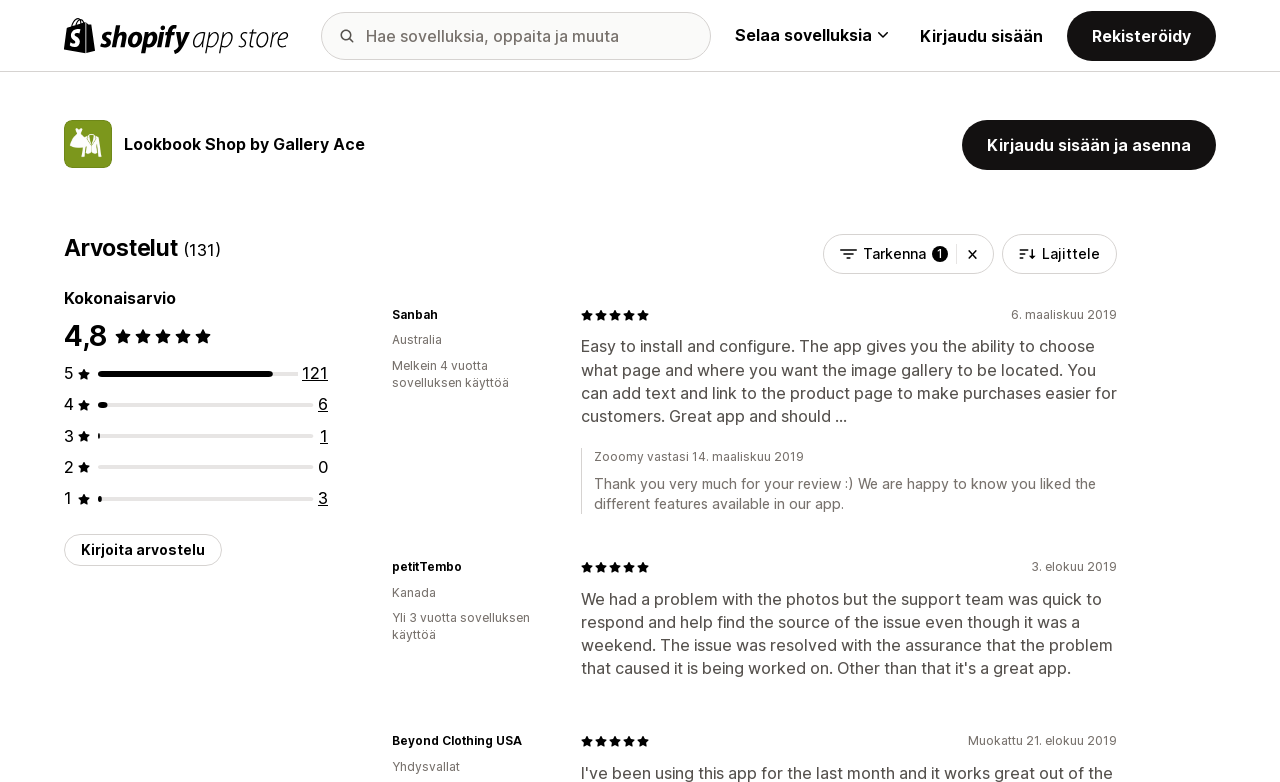Please locate and generate the primary heading on this webpage.

Lookbook Shop by Gallery Ace